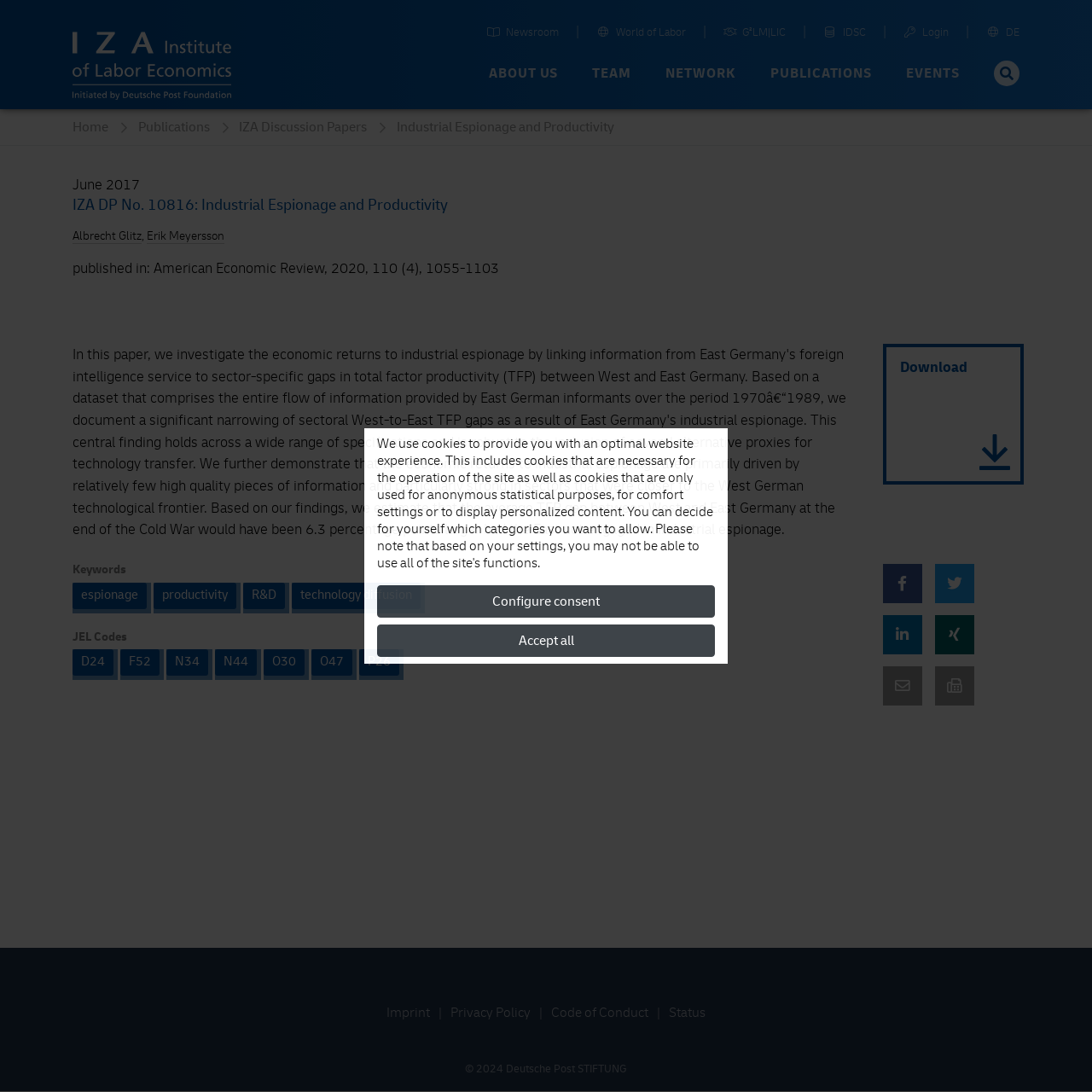Determine the coordinates of the bounding box that should be clicked to complete the instruction: "Click on the World of Labor link". The coordinates should be represented by four float numbers between 0 and 1: [left, top, right, bottom].

[0.546, 0.025, 0.628, 0.039]